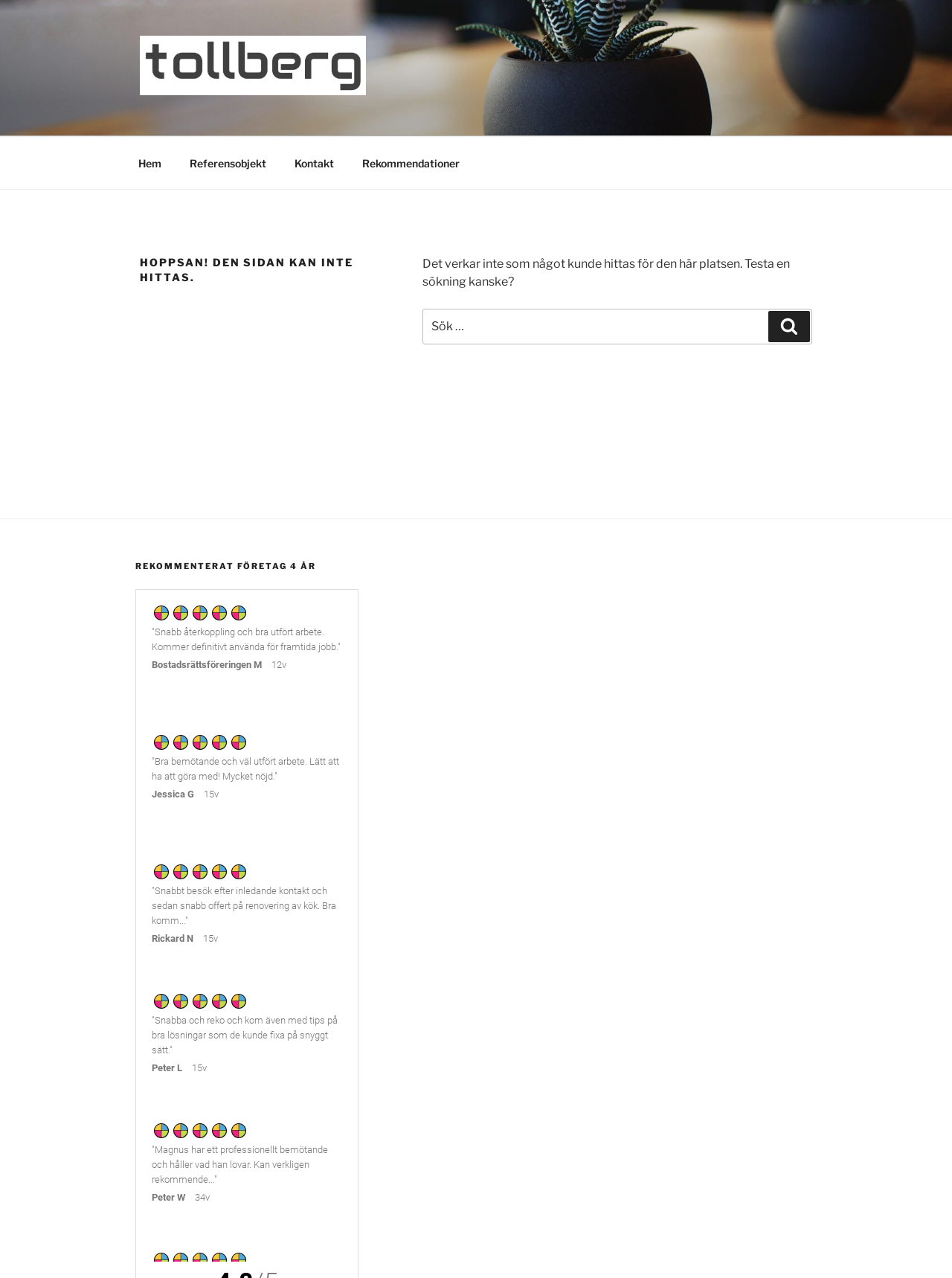What is the recommended business type?
Please give a detailed and elaborate answer to the question based on the image.

The webpage has a heading that says 'REKOMMENTERAT FÖRETAG 4 ÅR', which translates to 'RECOMMENDED BUSINESS 4 YEARS' in English. This suggests that the recommended business type is a företag, which is Swedish for 'company' or 'business'.